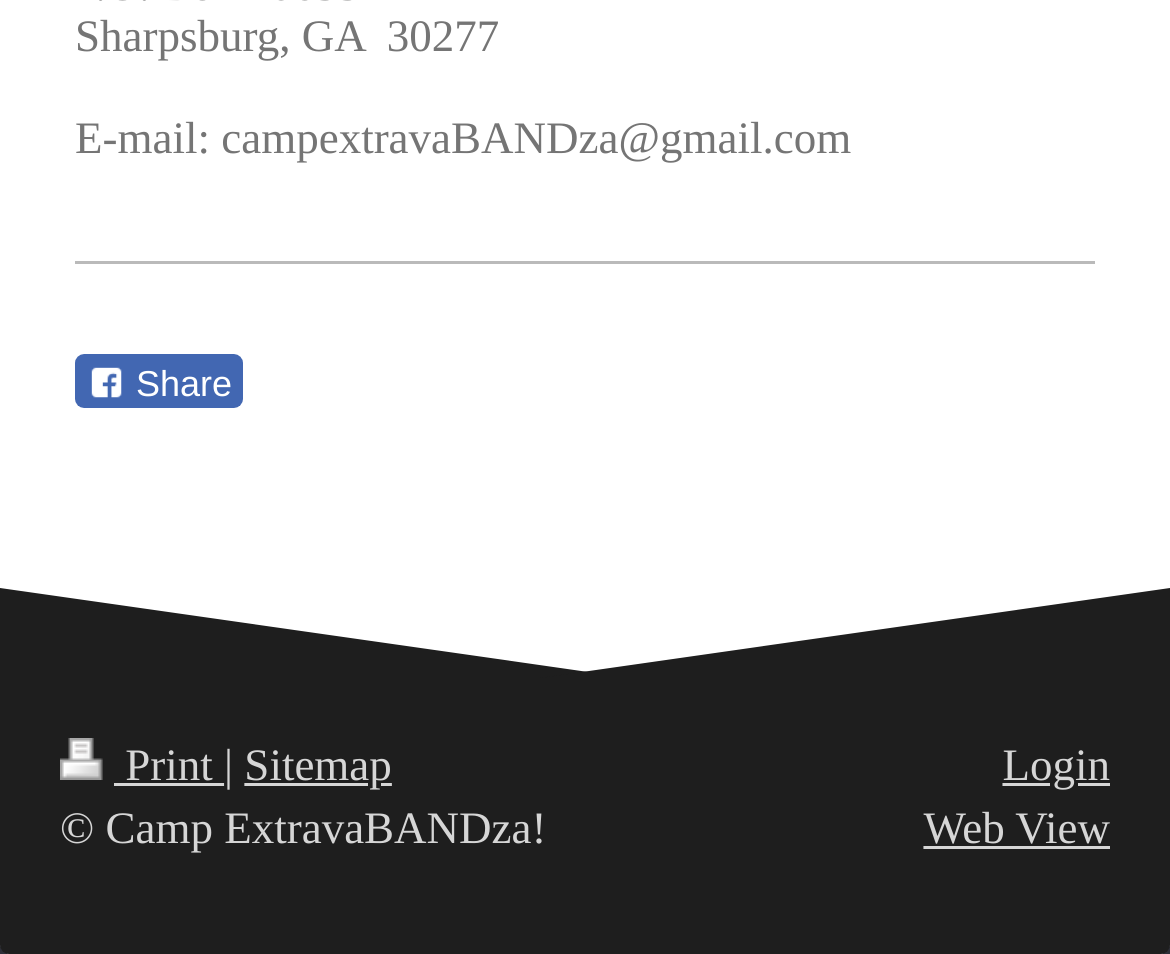Find the bounding box coordinates for the HTML element described in this sentence: "Sitemap". Provide the coordinates as four float numbers between 0 and 1, in the format [left, top, right, bottom].

[0.209, 0.781, 0.335, 0.832]